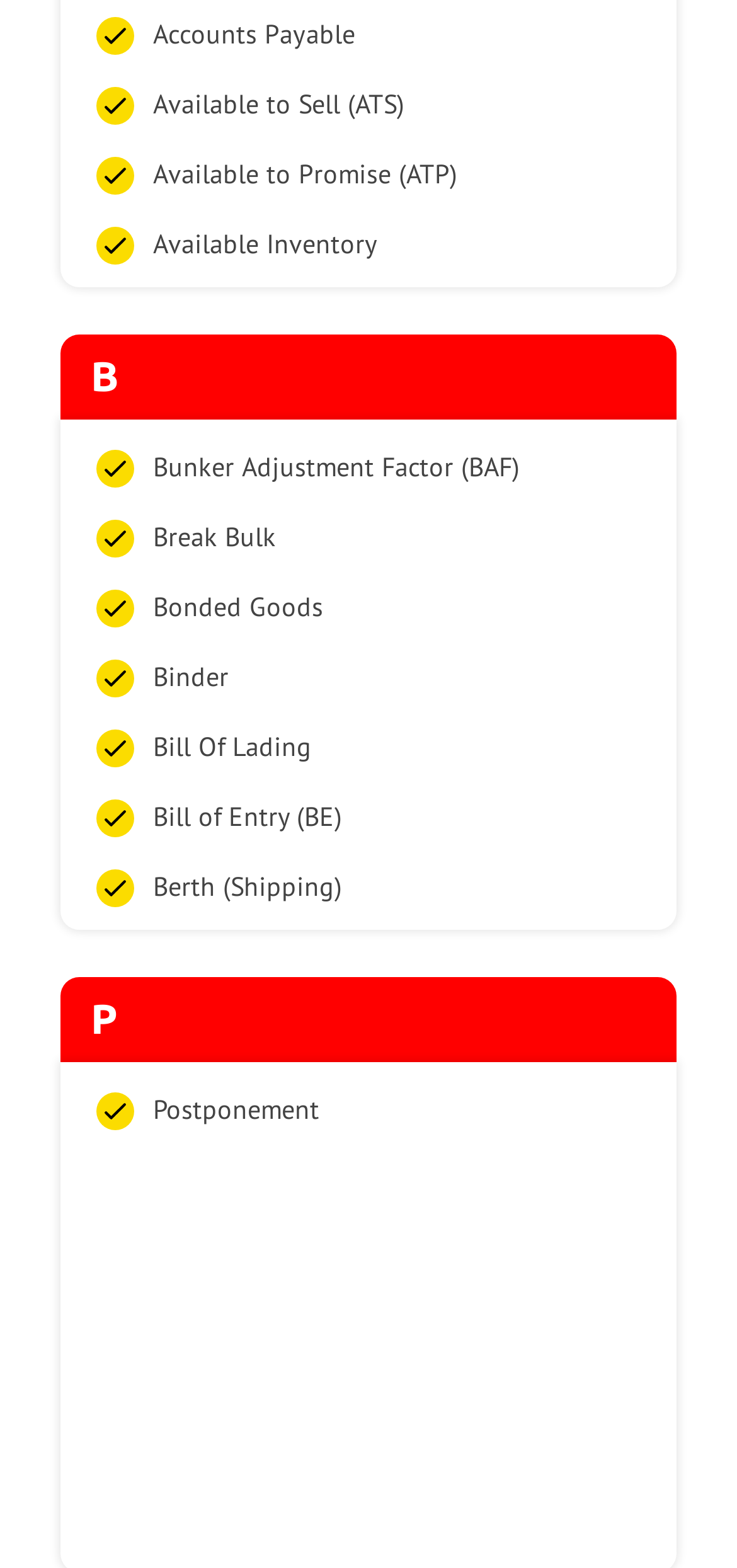Give a concise answer using one word or a phrase to the following question:
What is the first link on the webpage?

Accounts Payable